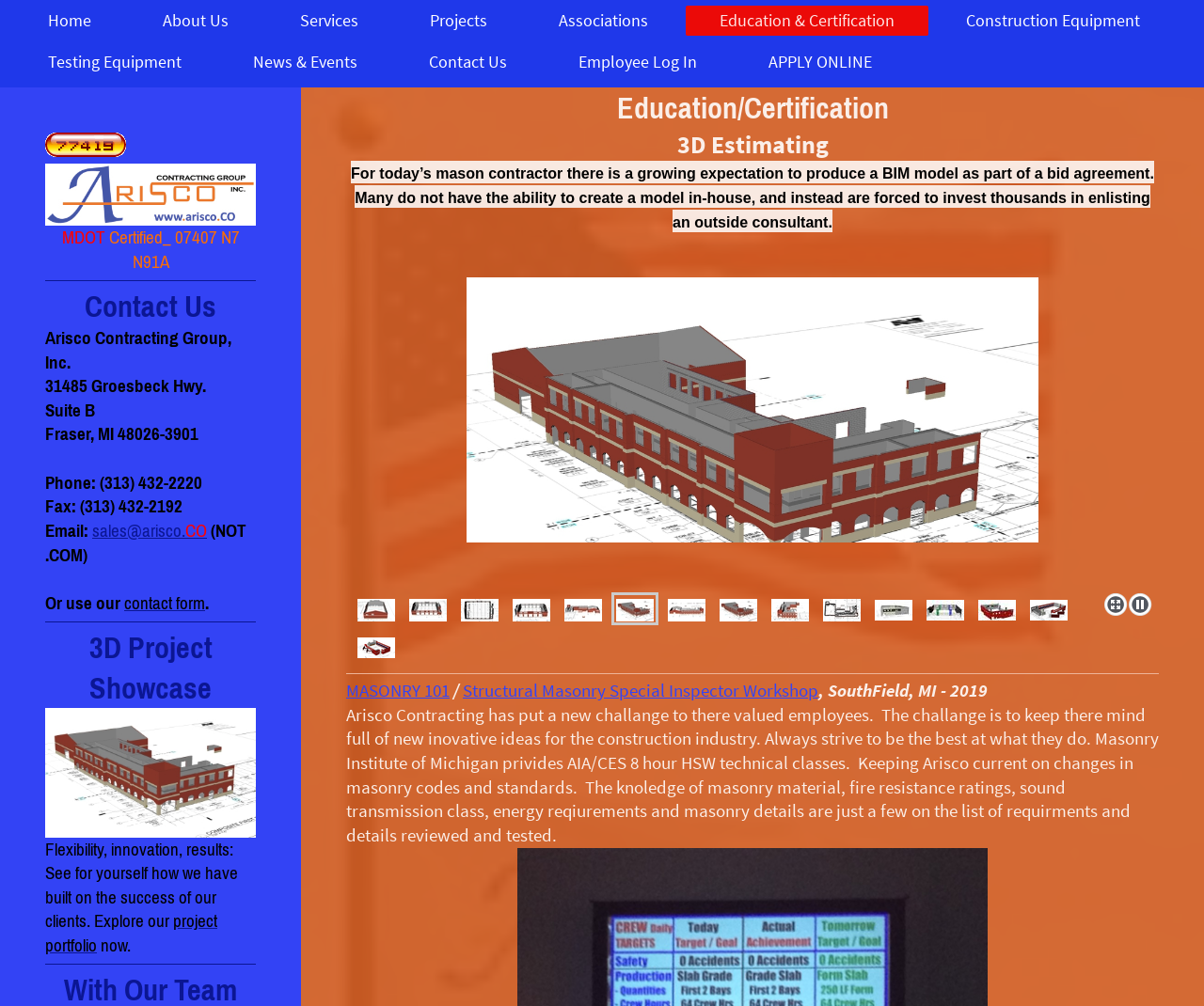What is the company name?
Answer the question with a single word or phrase by looking at the picture.

Arisco Contracting Group, Inc.